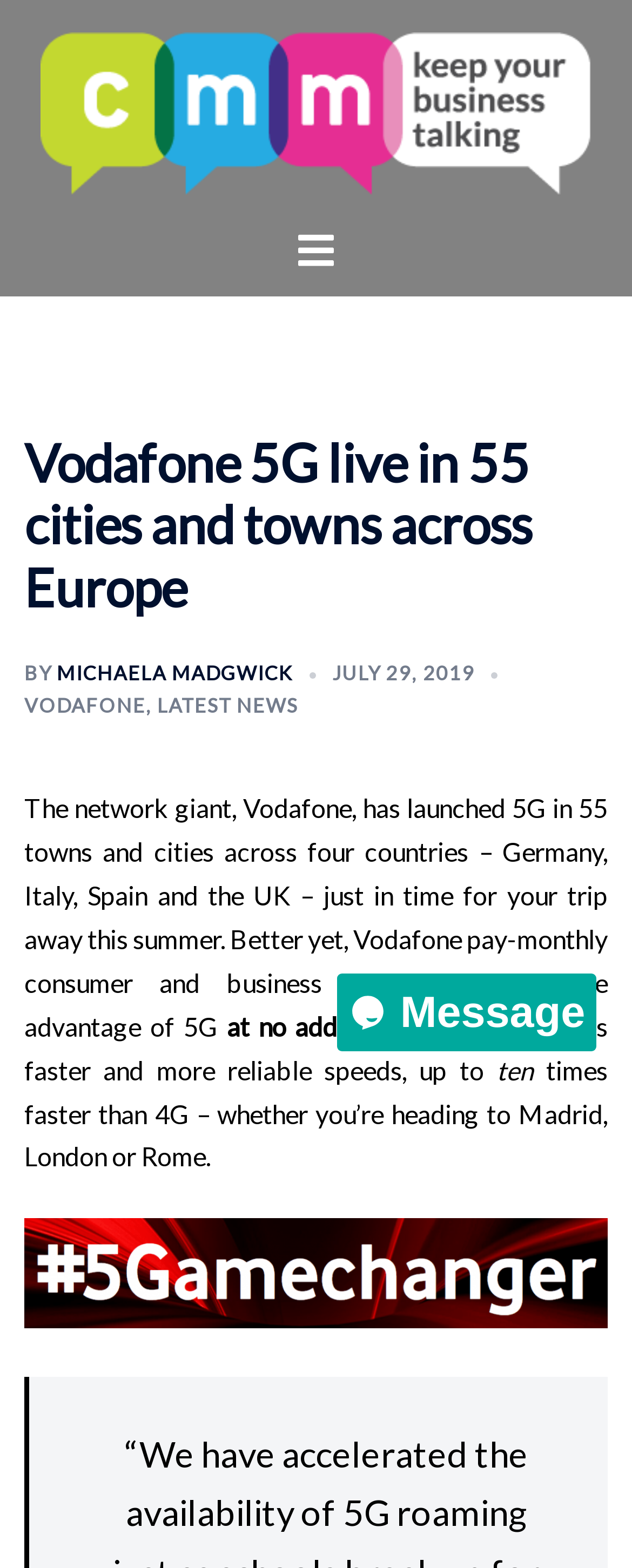Please find the bounding box for the following UI element description. Provide the coordinates in (top-left x, top-left y, bottom-right x, bottom-right y) format, with values between 0 and 1: July 29, 2019August 6, 2019

[0.526, 0.422, 0.751, 0.437]